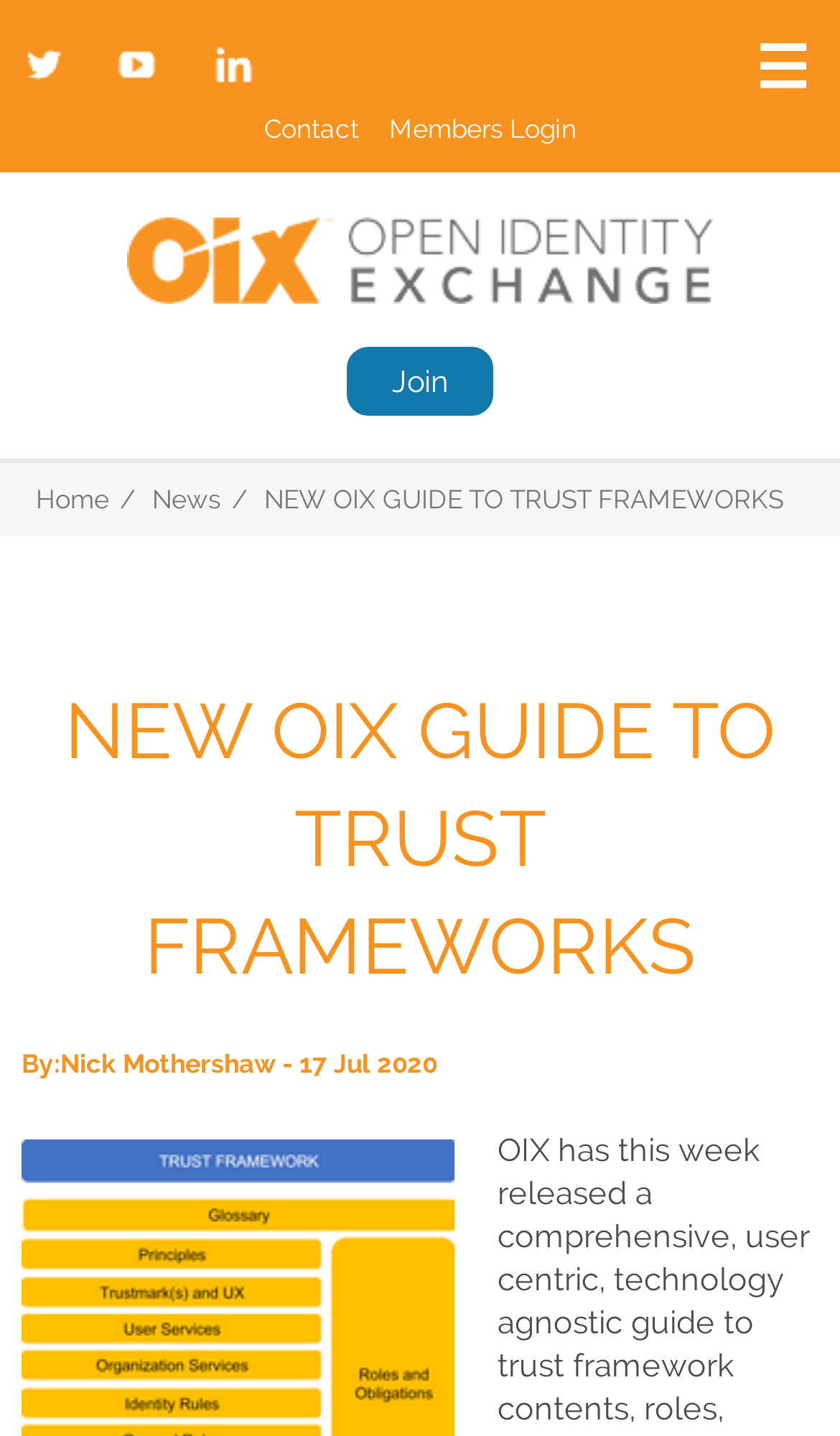Please predict the bounding box coordinates (top-left x, top-left y, bottom-right x, bottom-right y) for the UI element in the screenshot that fits the description: title="Open Identity Exchange"

[0.151, 0.172, 0.849, 0.222]